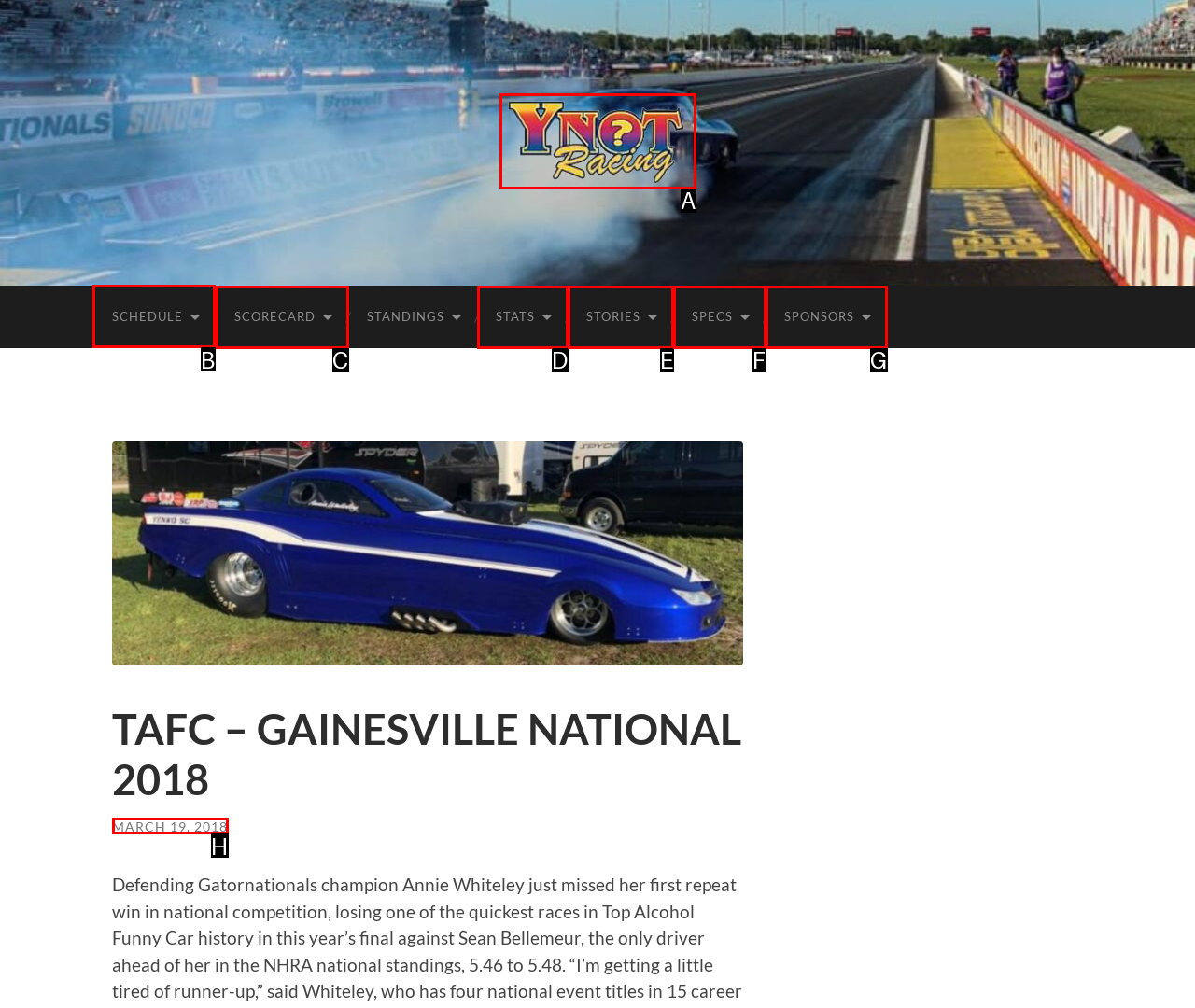Select the appropriate HTML element to click for the following task: view SCHEDULE
Answer with the letter of the selected option from the given choices directly.

B